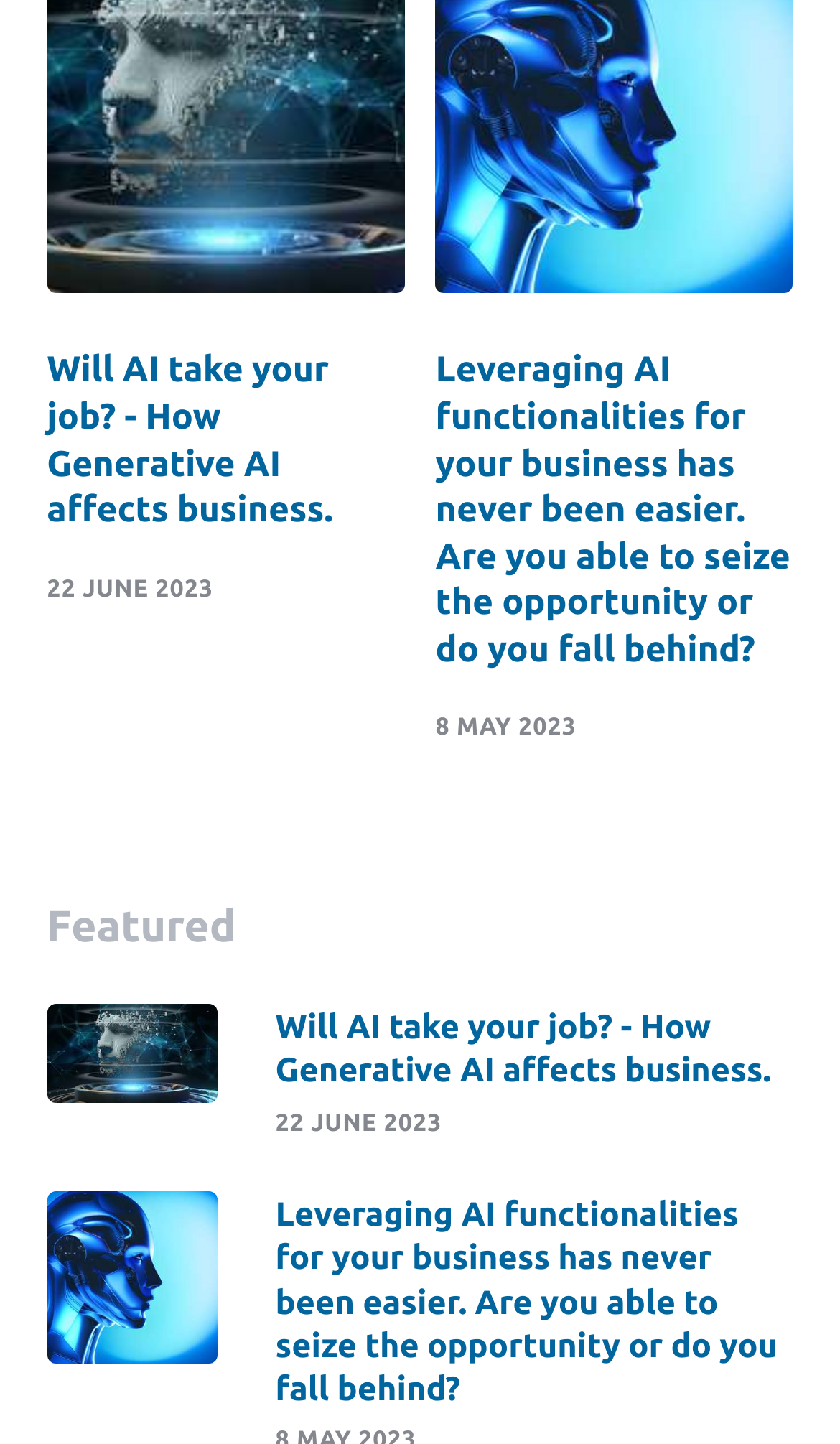What is the date of the latest article?
From the details in the image, answer the question comprehensively.

I looked at the time elements associated with each article and found that the latest article has a date of 22 JUNE 2023, which is more recent than the other article dated 8 MAY 2023.